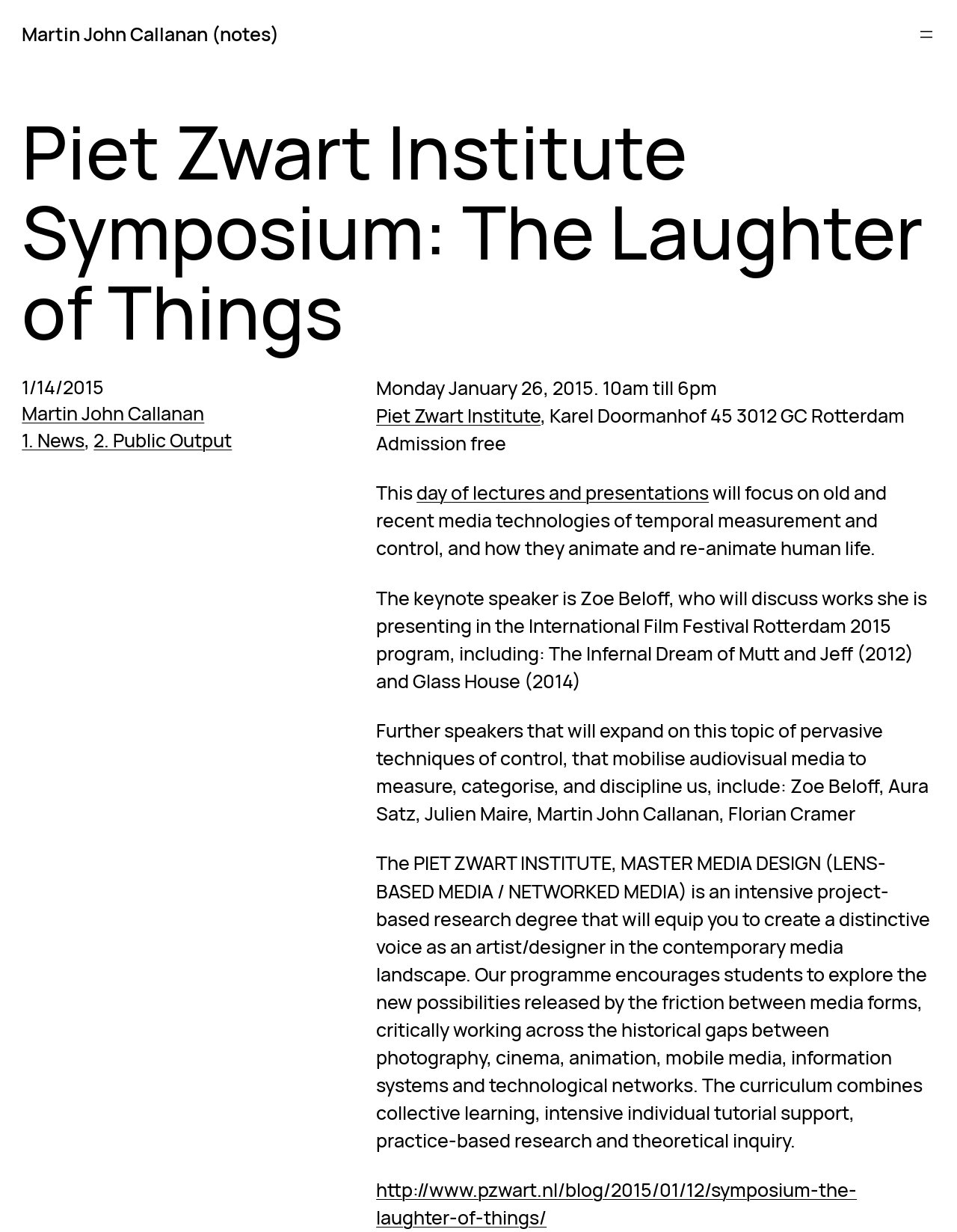Locate the bounding box coordinates of the clickable area needed to fulfill the instruction: "Visit the 'Boot Camp Blog'".

None